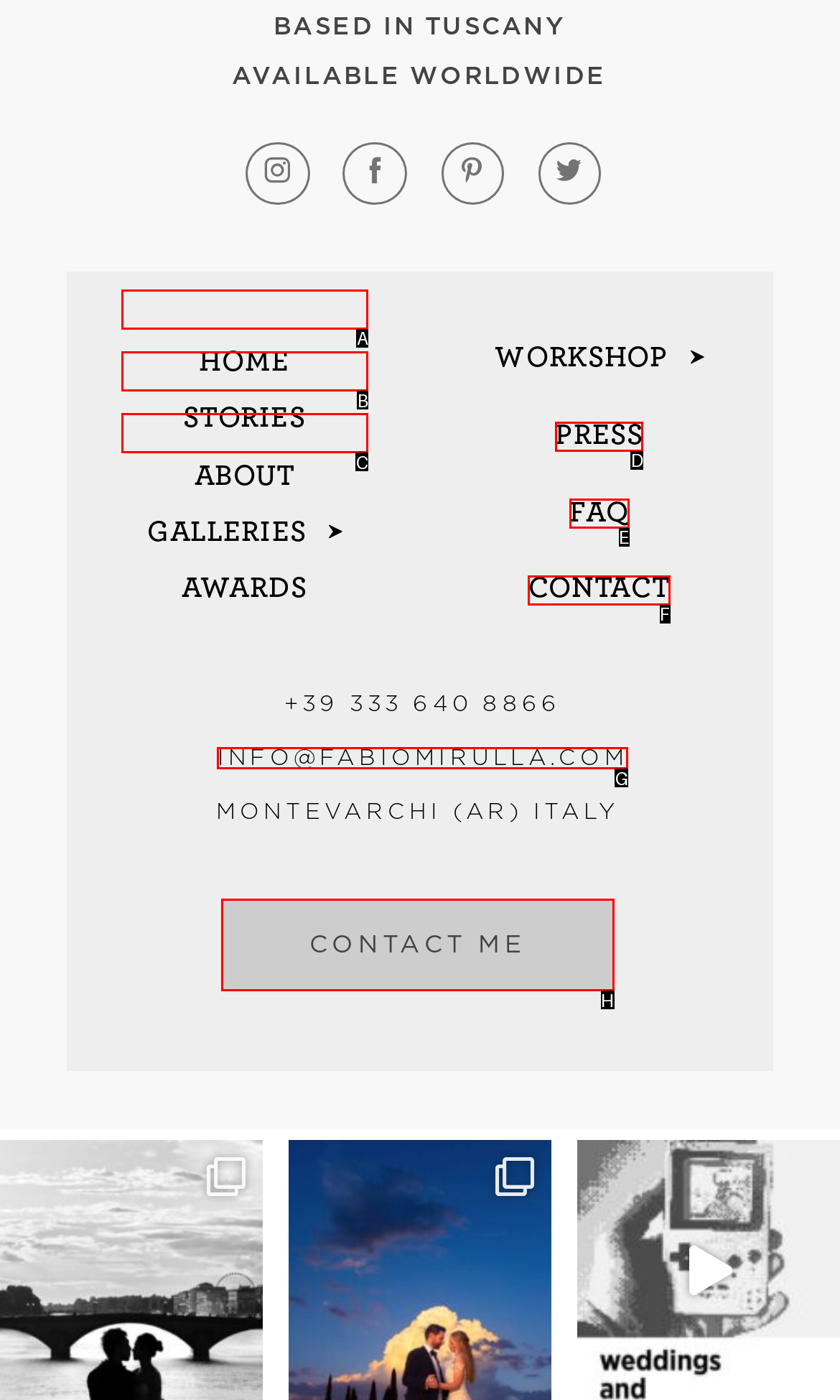Pick the right letter to click to achieve the task: go to CONTACT ME
Answer with the letter of the correct option directly.

H